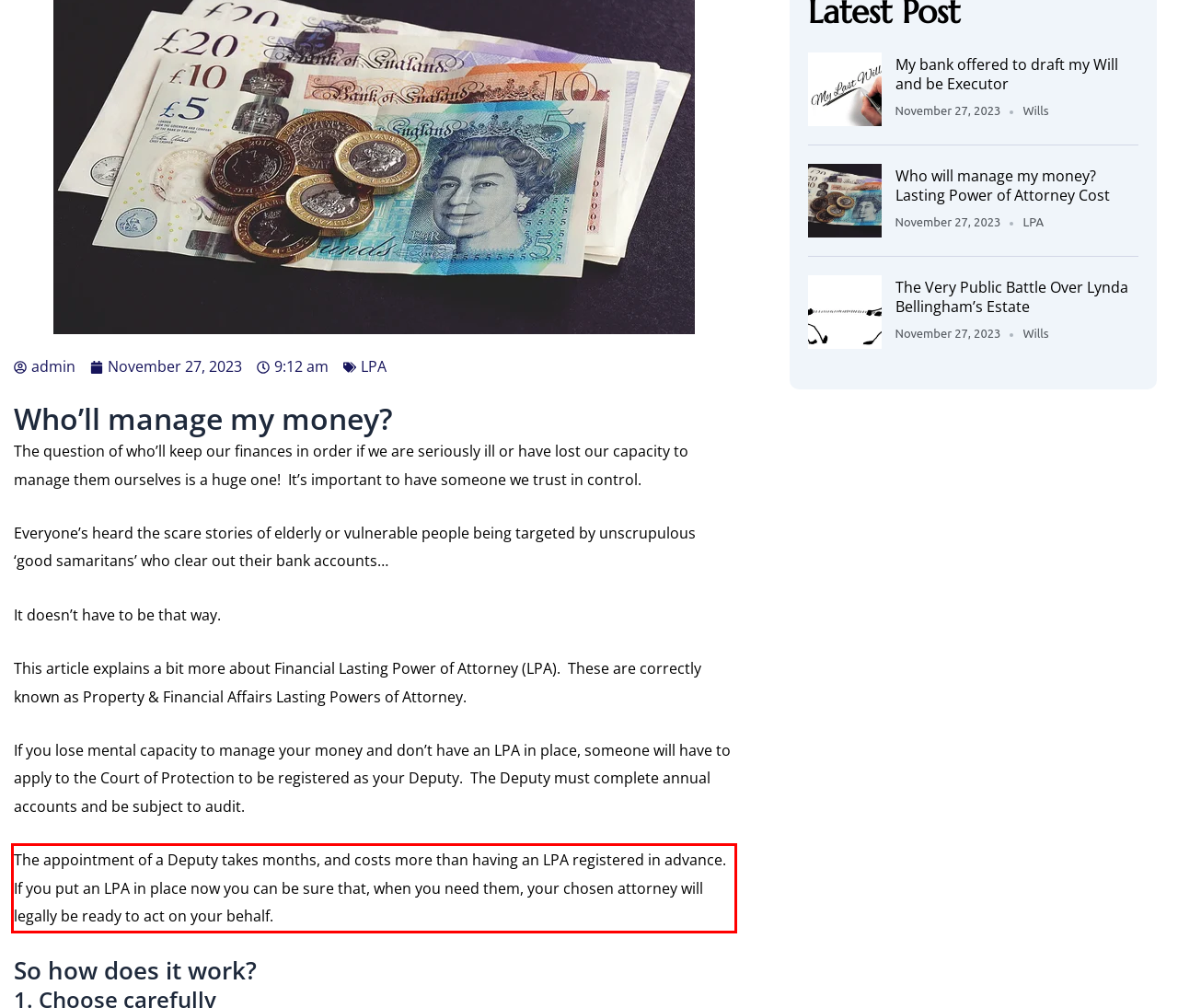Within the provided webpage screenshot, find the red rectangle bounding box and perform OCR to obtain the text content.

The appointment of a Deputy takes months, and costs more than having an LPA registered in advance. If you put an LPA in place now you can be sure that, when you need them, your chosen attorney will legally be ready to act on your behalf.